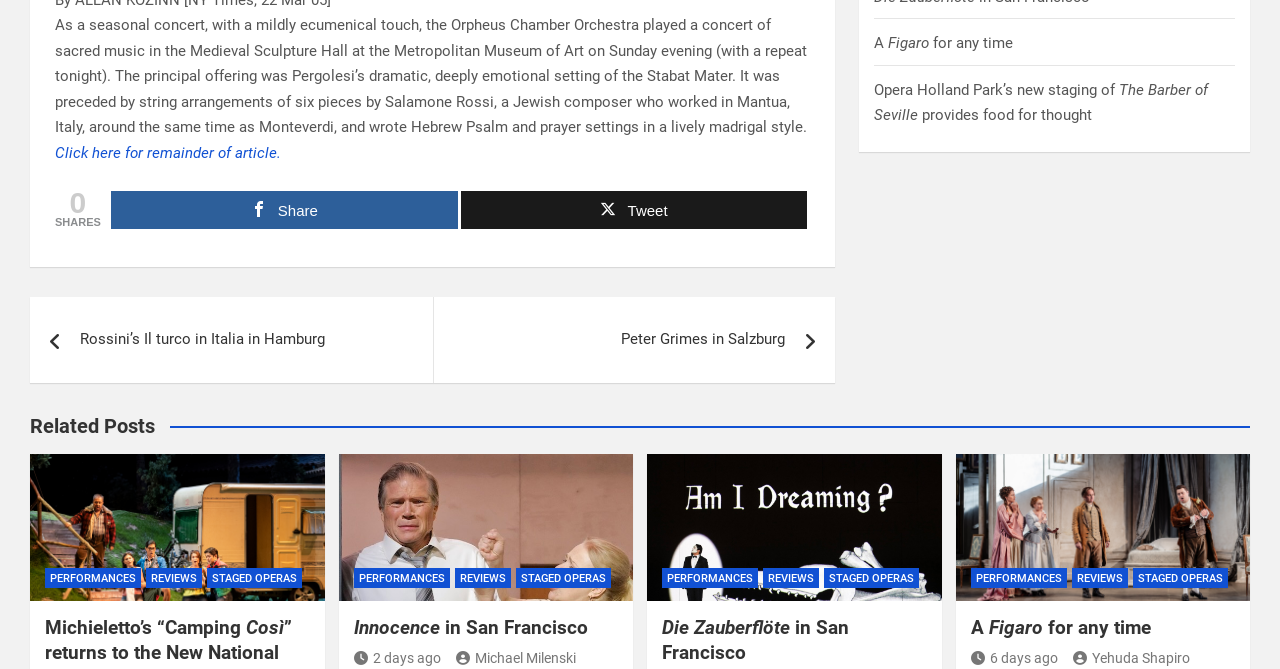Identify the bounding box for the described UI element: "6 days ago".

[0.758, 0.971, 0.826, 0.995]